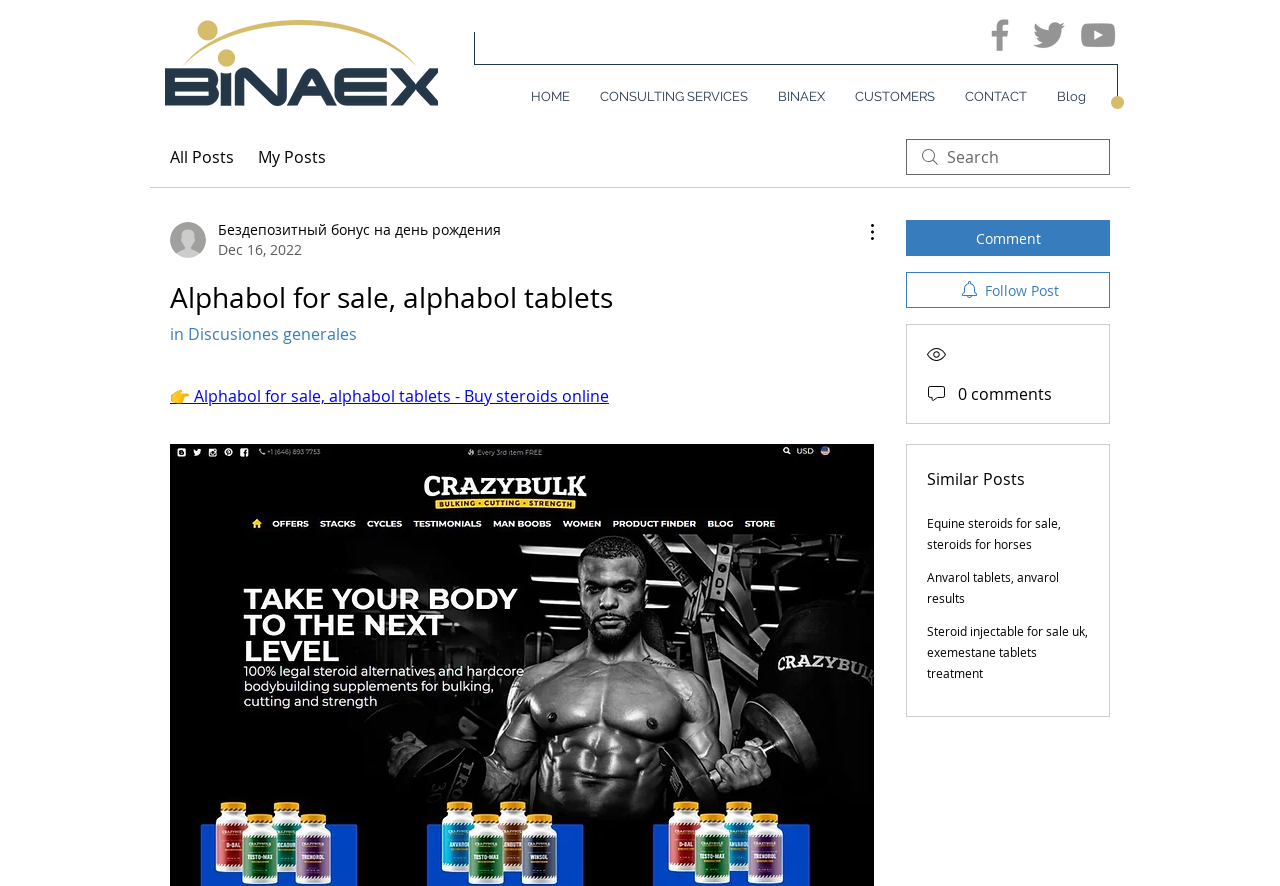Identify the bounding box coordinates of the area you need to click to perform the following instruction: "Search for steroids online".

[0.708, 0.157, 0.867, 0.198]